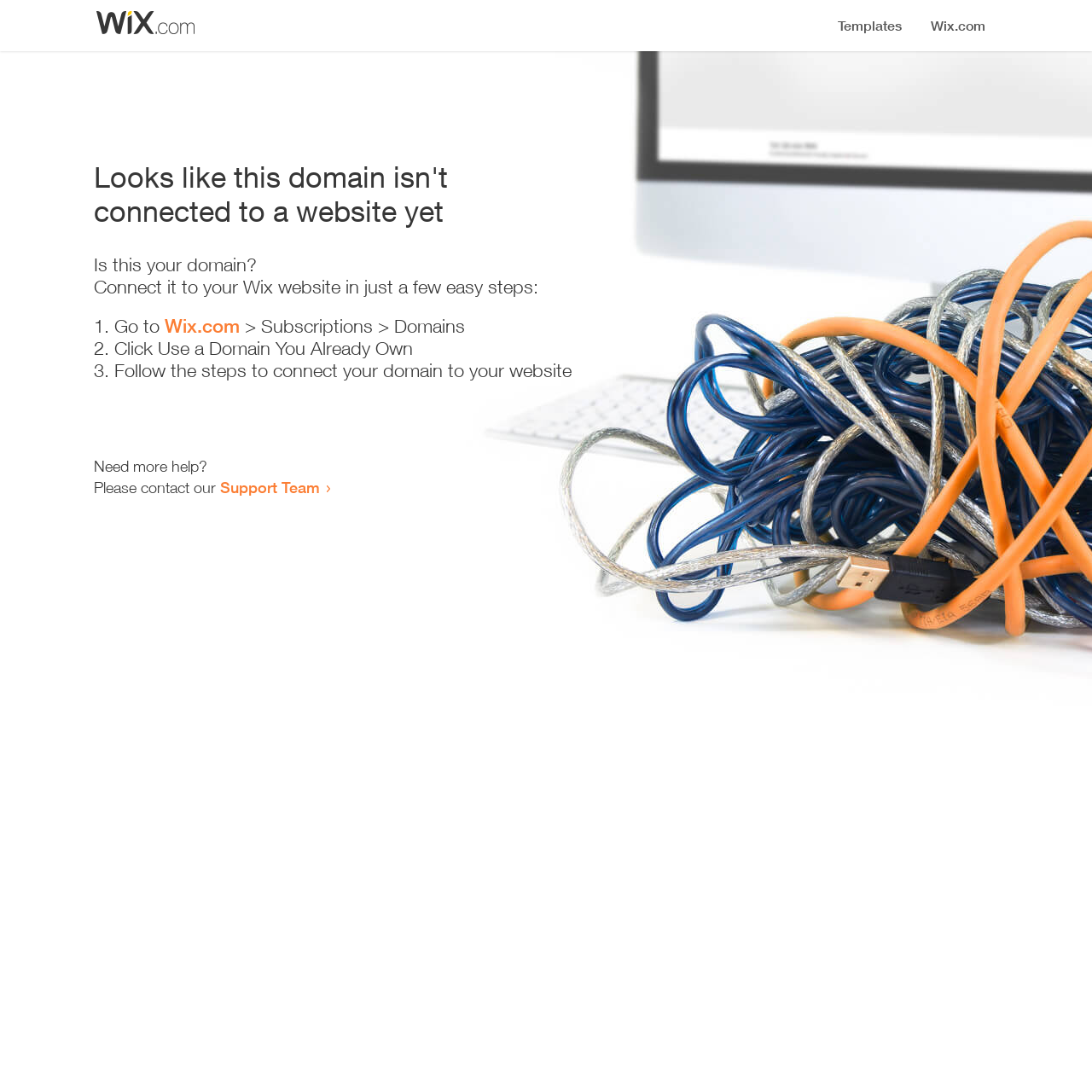How many steps are required to connect the domain?
Using the image as a reference, answer with just one word or a short phrase.

3